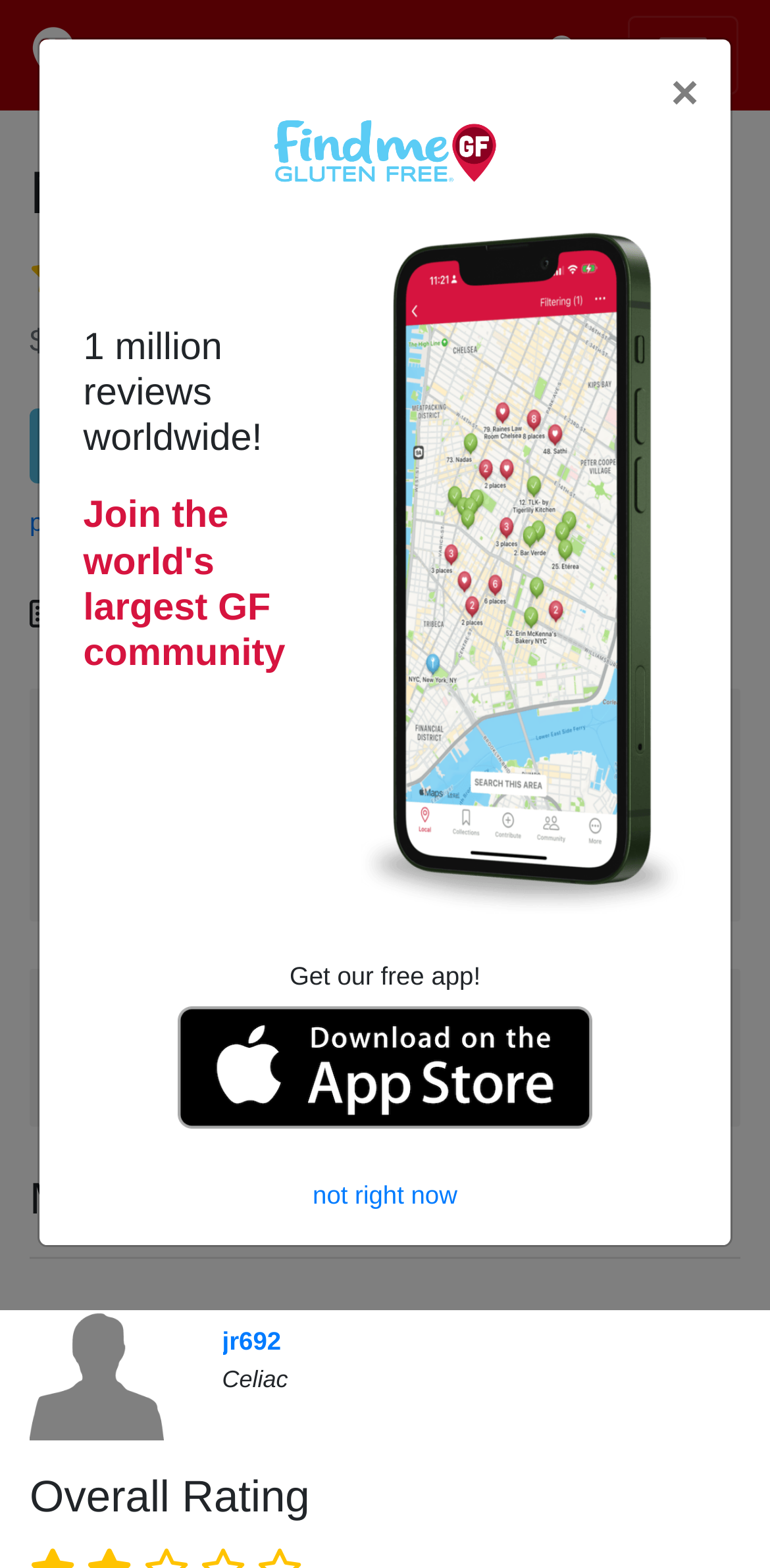What is the name of the reviewer?
Based on the screenshot, give a detailed explanation to answer the question.

I found the name of the reviewer by looking at the link element with the text 'jr692'. This element is located below the heading 'Most Recent Reviews' and above the StaticText element with the text 'Celiac'.